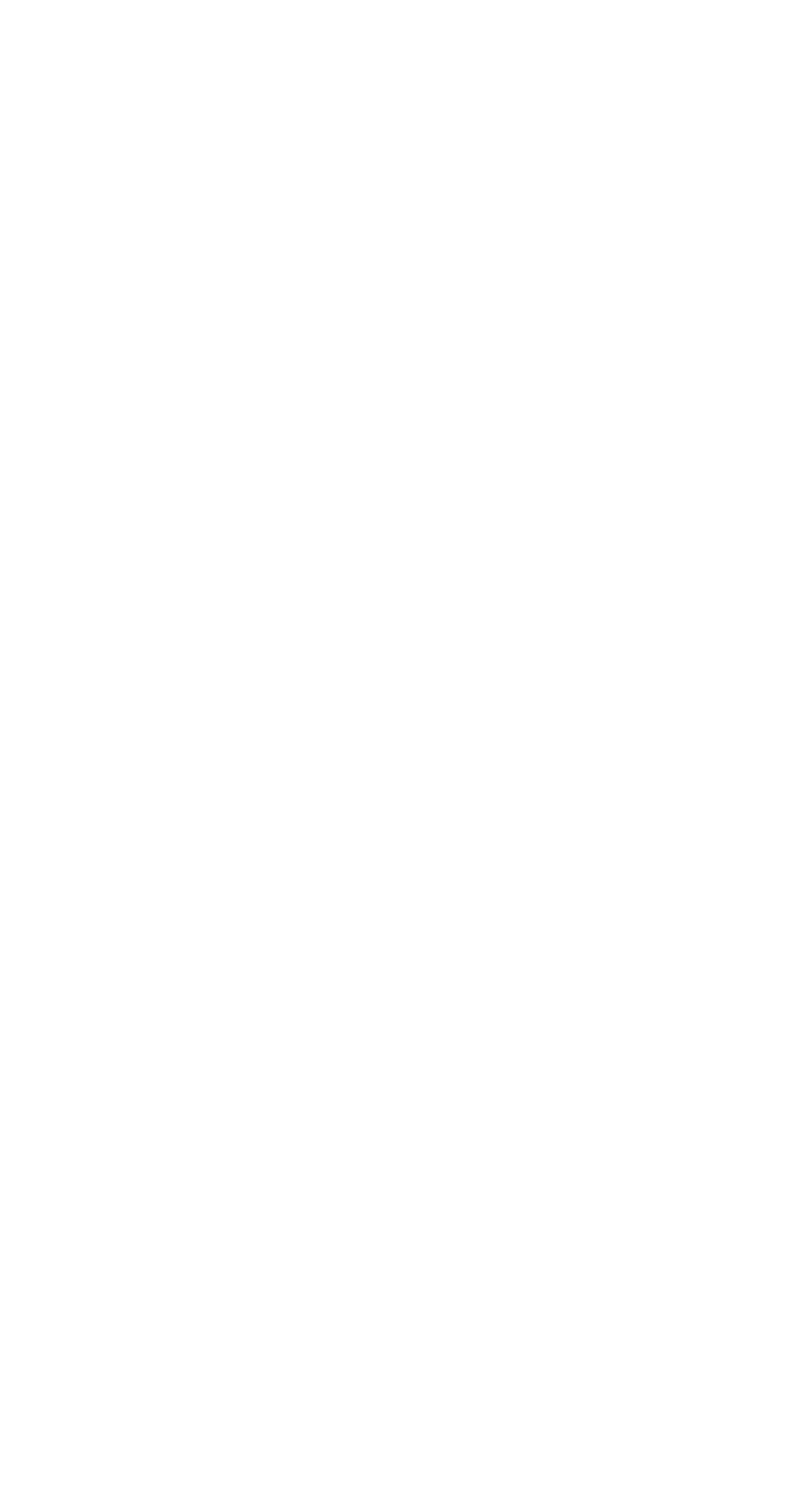Please identify the coordinates of the bounding box for the clickable region that will accomplish this instruction: "View your cart".

None